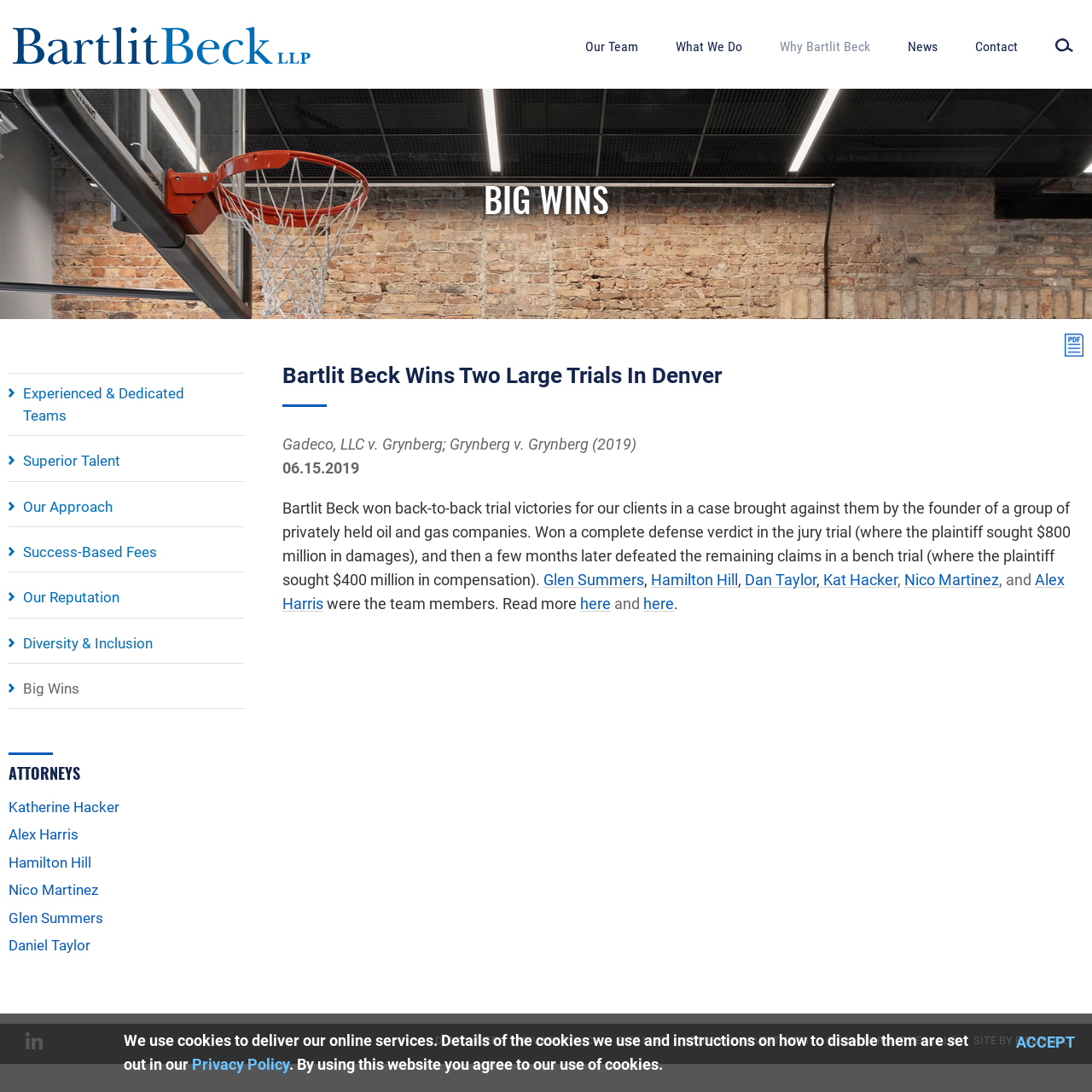Provide the bounding box coordinates of the UI element that matches the description: "Site Map".

[0.565, 0.947, 0.609, 0.959]